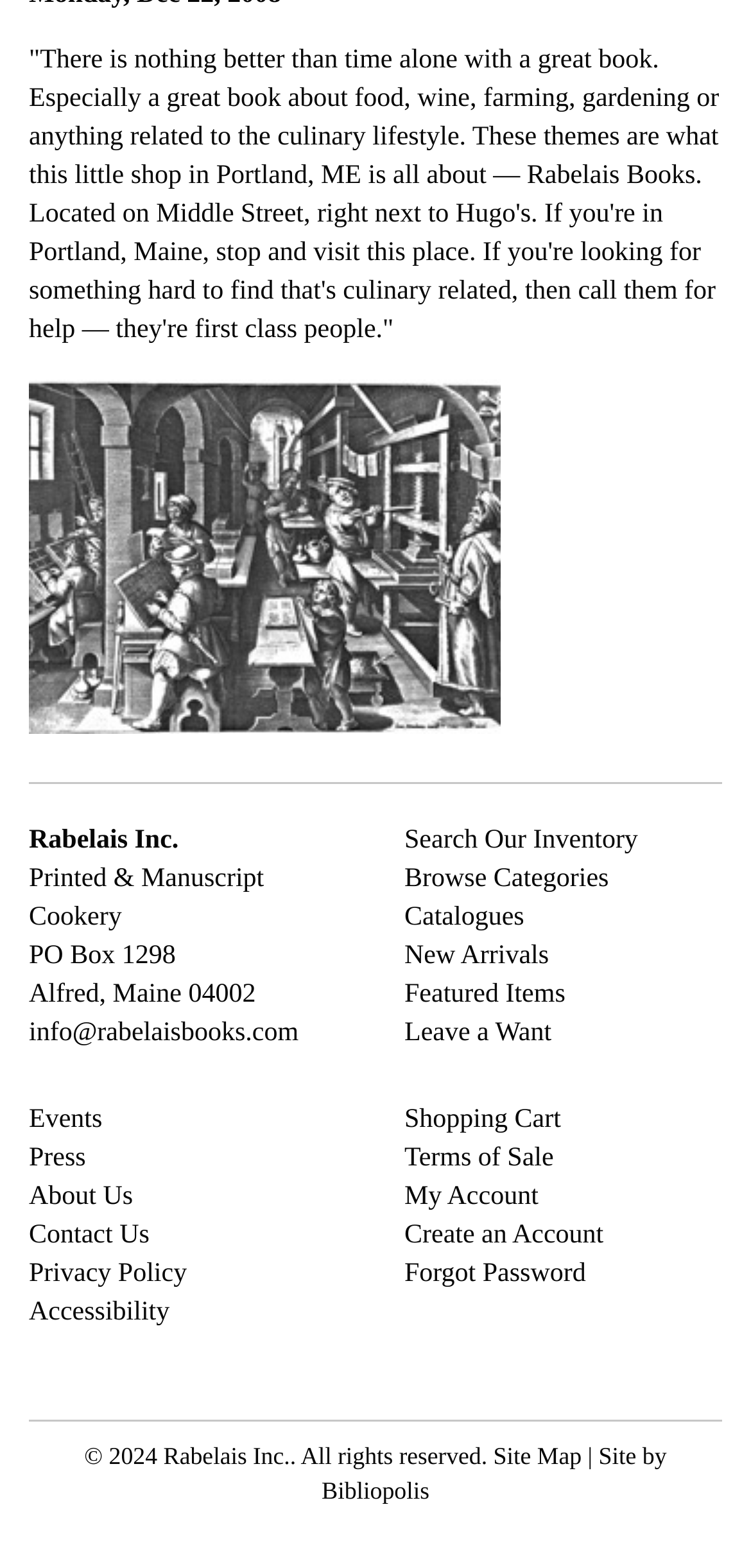Provide the bounding box coordinates of the HTML element described by the text: "info@rabelaisbooks.com". The coordinates should be in the format [left, top, right, bottom] with values between 0 and 1.

[0.038, 0.65, 0.398, 0.669]